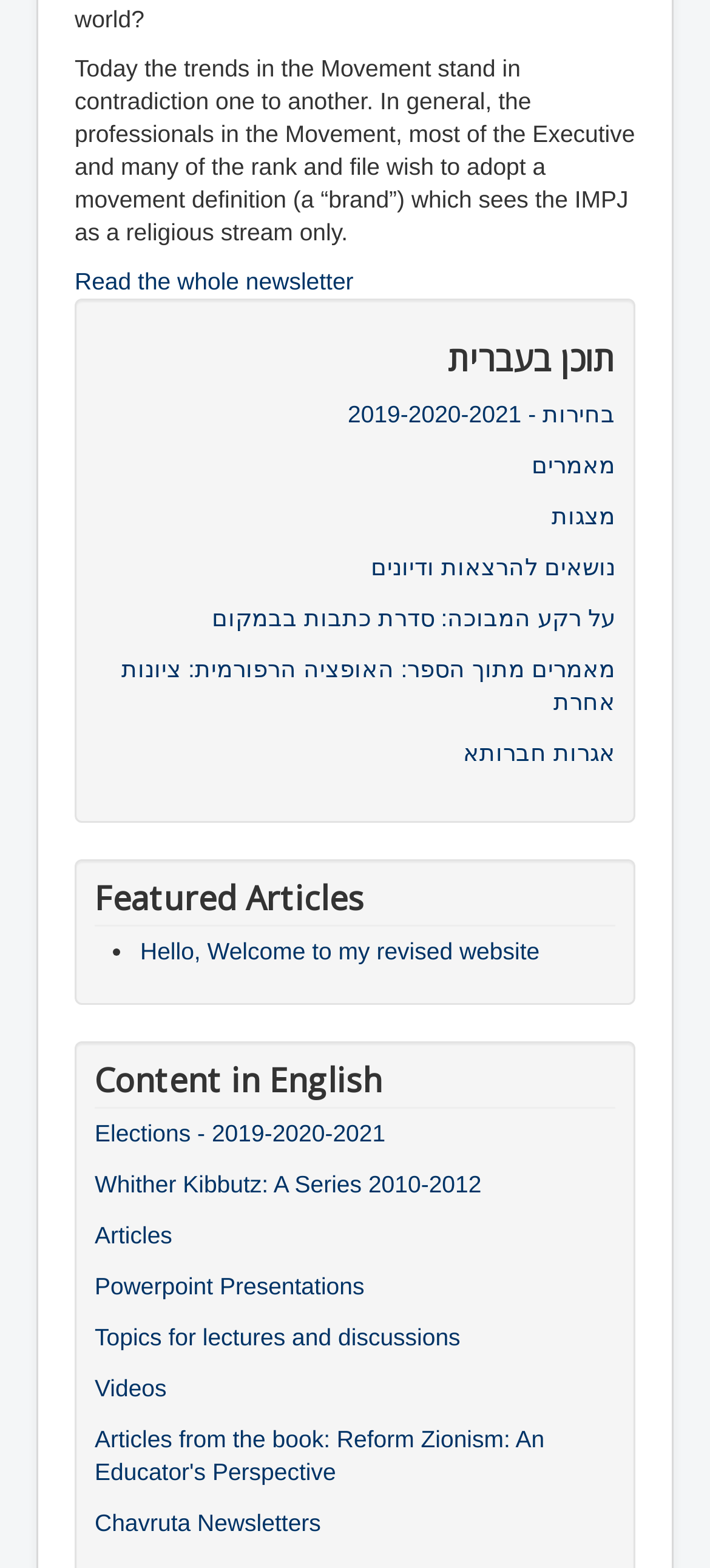Locate the bounding box coordinates of the clickable area to execute the instruction: "Explore featured articles". Provide the coordinates as four float numbers between 0 and 1, represented as [left, top, right, bottom].

[0.197, 0.598, 0.76, 0.615]